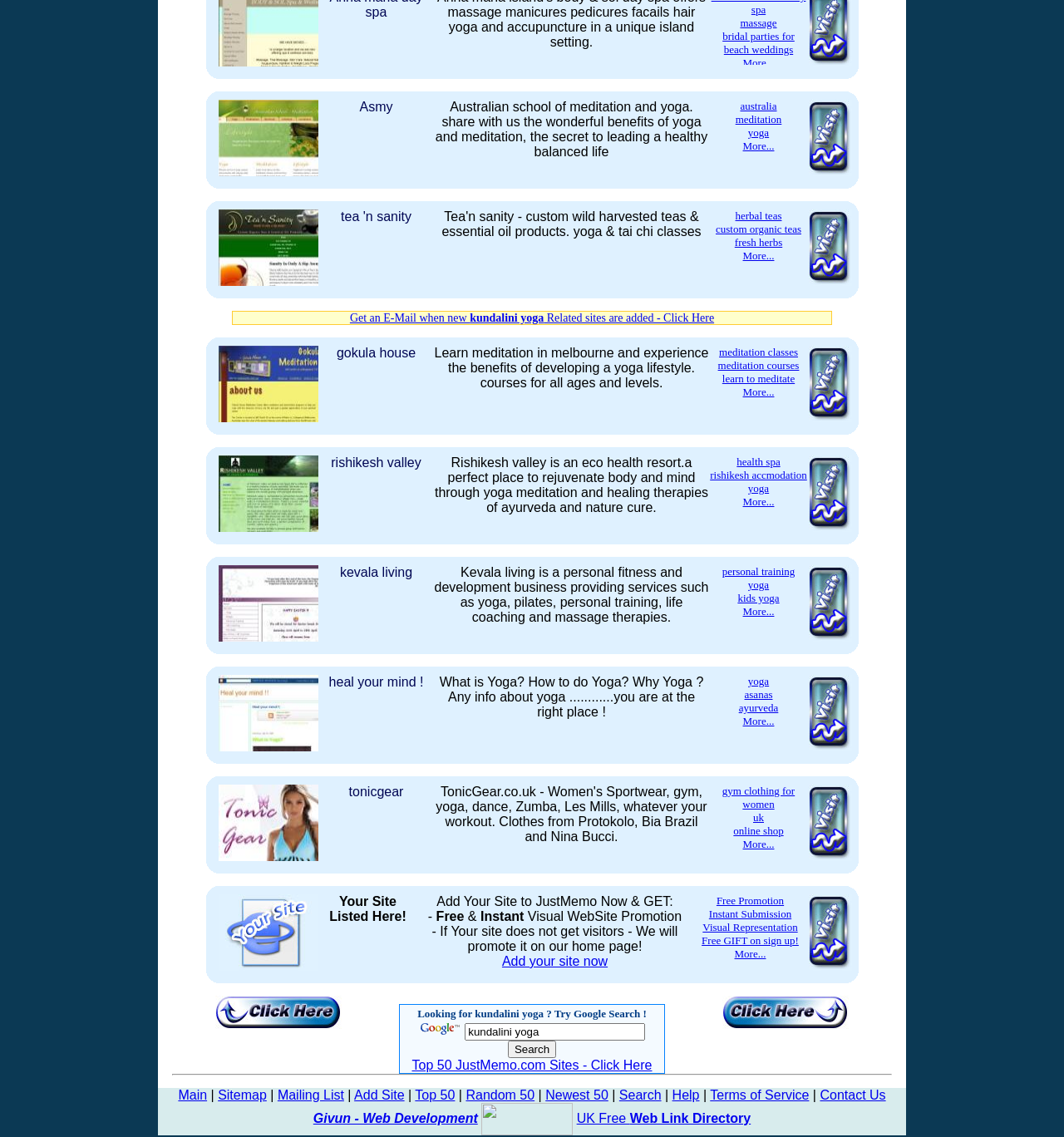What services does Kevala living provide?
Based on the content of the image, thoroughly explain and answer the question.

I found the answer by reading the StaticText element that describes Kevala living, which lists the services it provides.